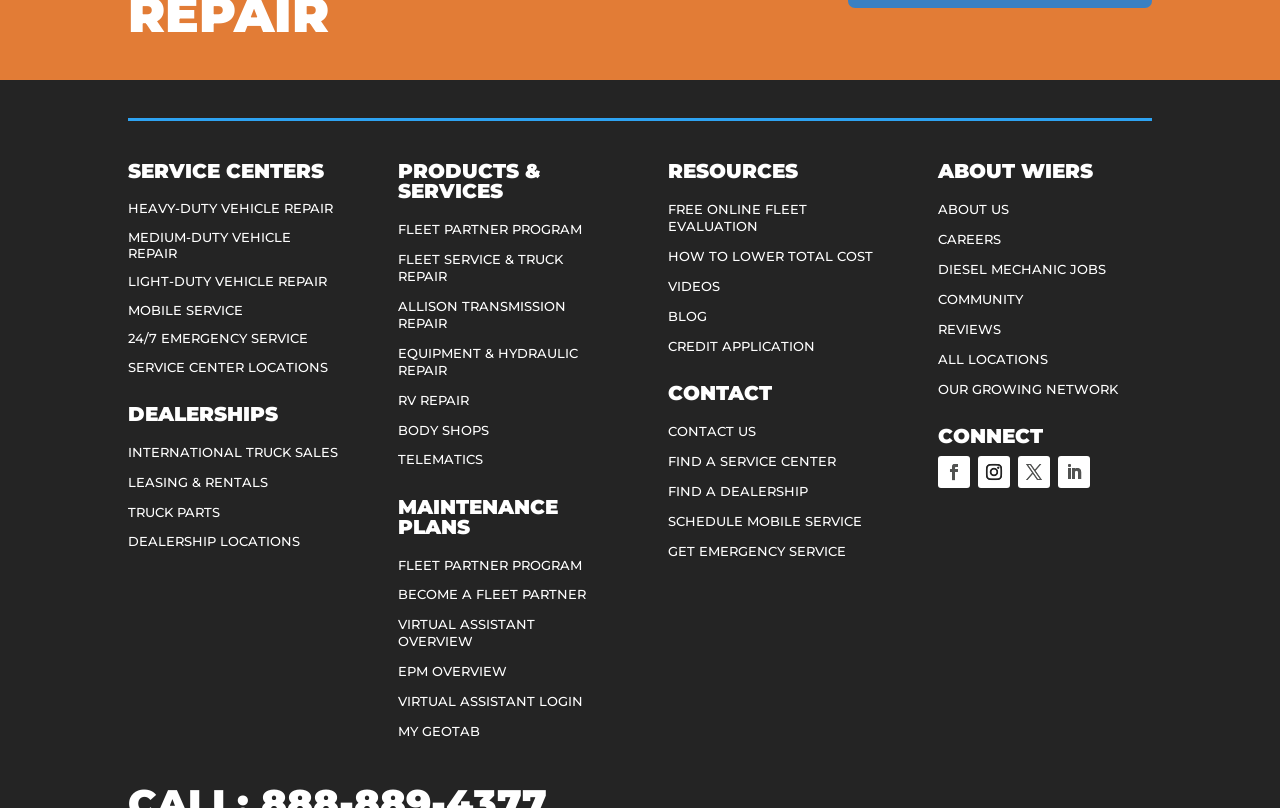Determine the bounding box coordinates of the clickable region to execute the instruction: "Get tickets information". The coordinates should be four float numbers between 0 and 1, denoted as [left, top, right, bottom].

None